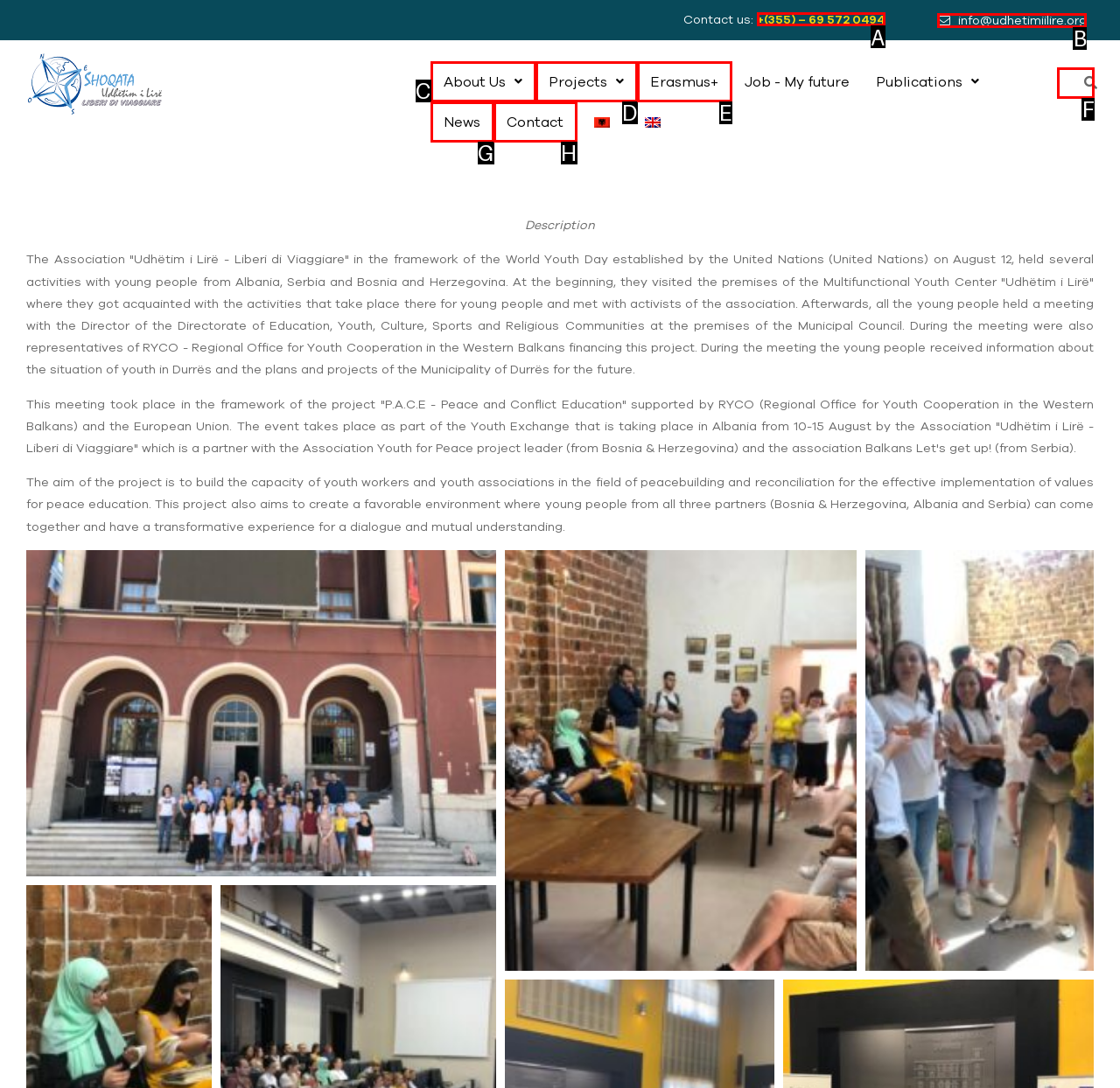Determine which HTML element should be clicked for this task: Contact us through phone number
Provide the option's letter from the available choices.

A